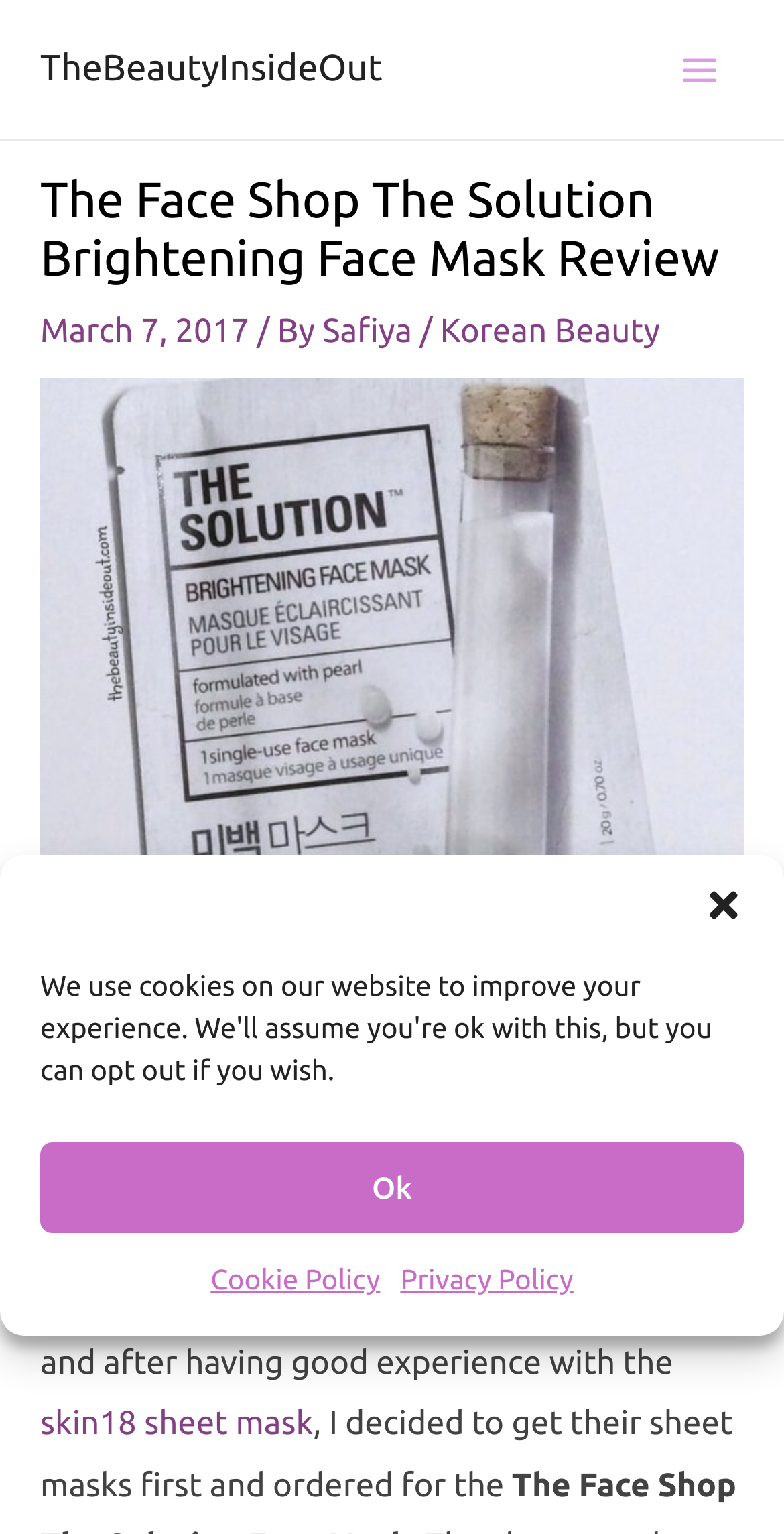What is the brand of the face mask?
Using the image as a reference, deliver a detailed and thorough answer to the question.

I determined the answer by looking at the image description 'The Face Shop The Solution Face Mask - Brightening' and the text 'South Korea’s renowned beauty brand' which implies that The Face Shop is a well-known beauty brand from South Korea.